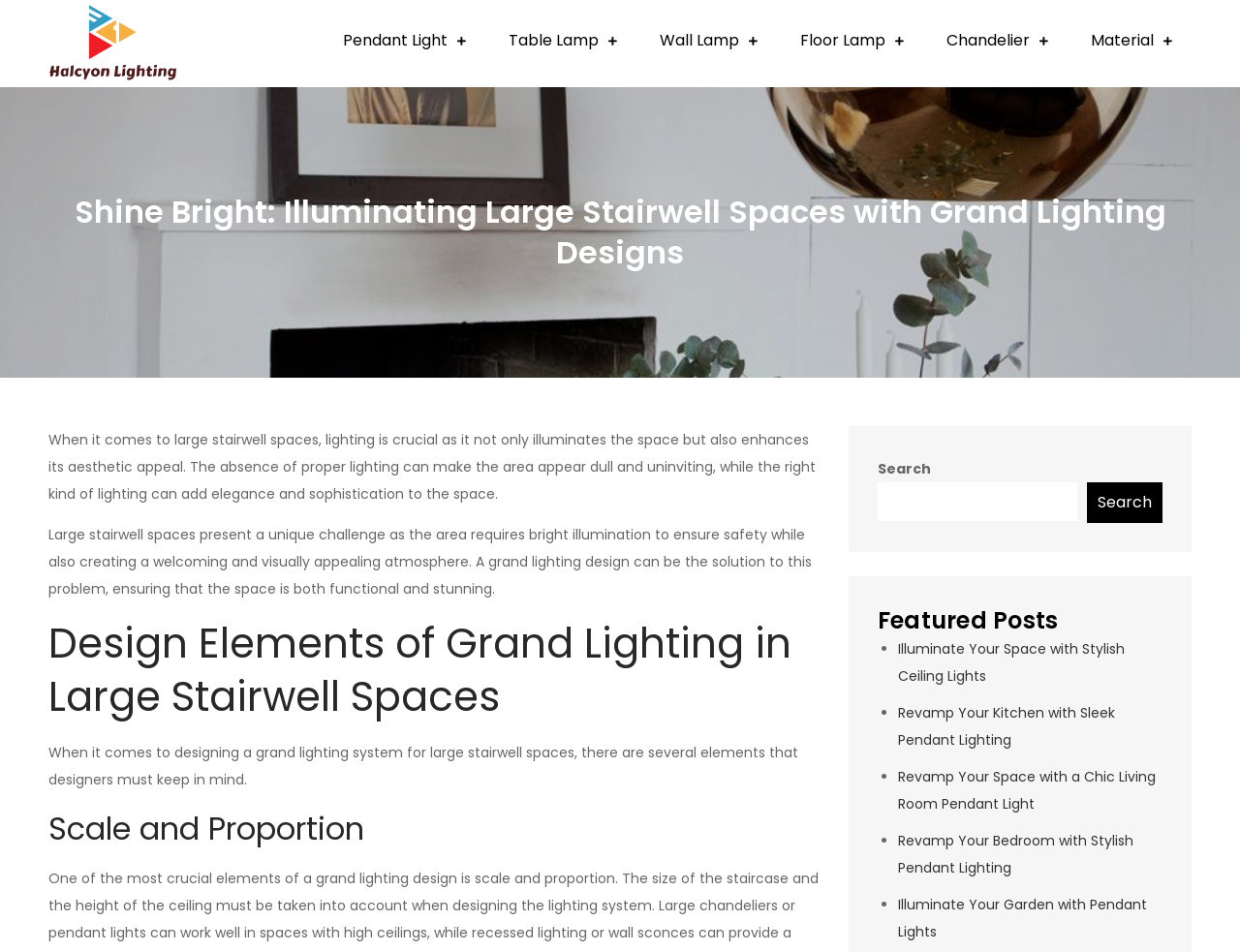Find the bounding box coordinates of the area that needs to be clicked in order to achieve the following instruction: "Read the article about Illuminate Your Space with Stylish Ceiling Lights". The coordinates should be specified as four float numbers between 0 and 1, i.e., [left, top, right, bottom].

[0.724, 0.672, 0.907, 0.72]